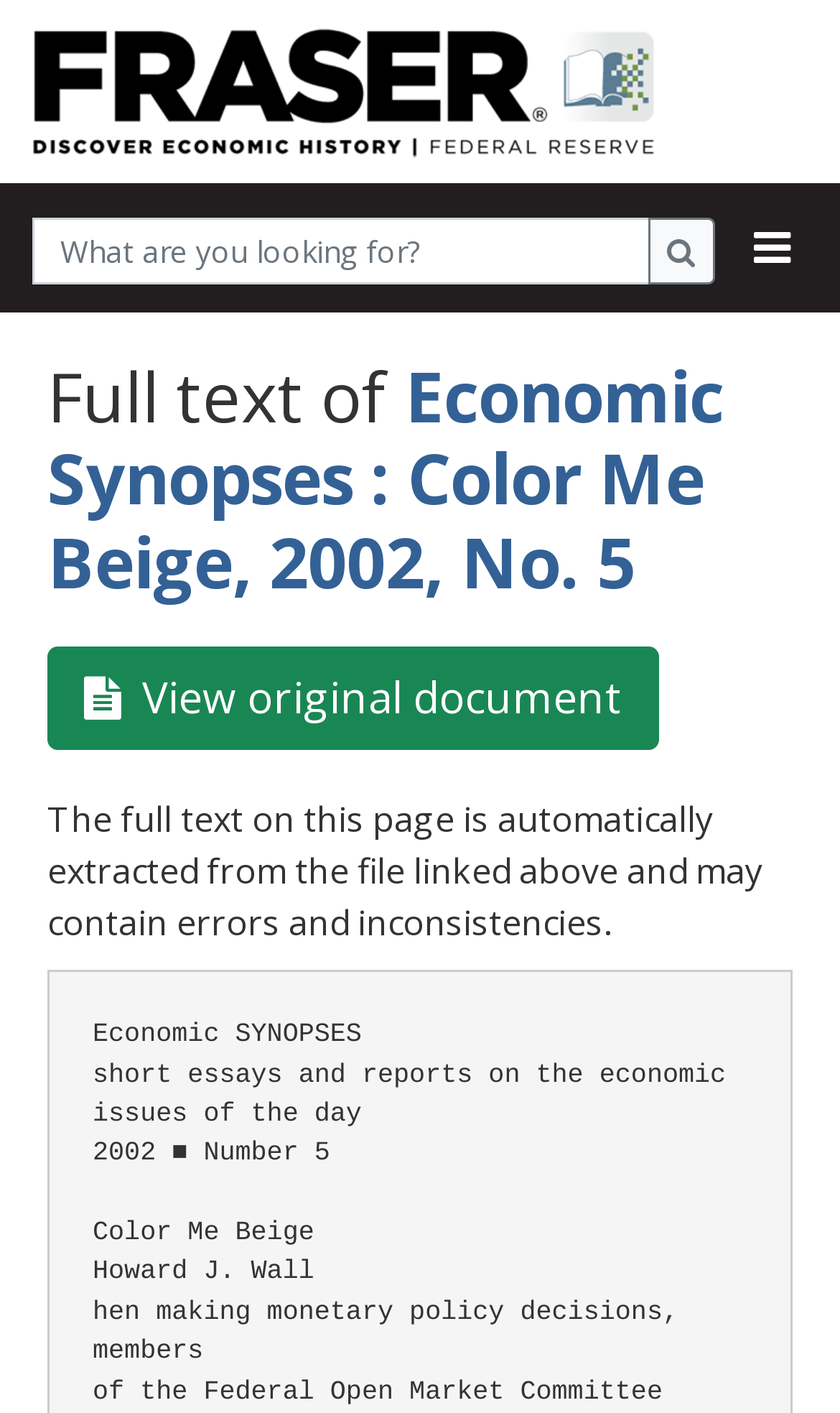Use a single word or phrase to respond to the question:
What is the logo on the top left?

FRASER logo